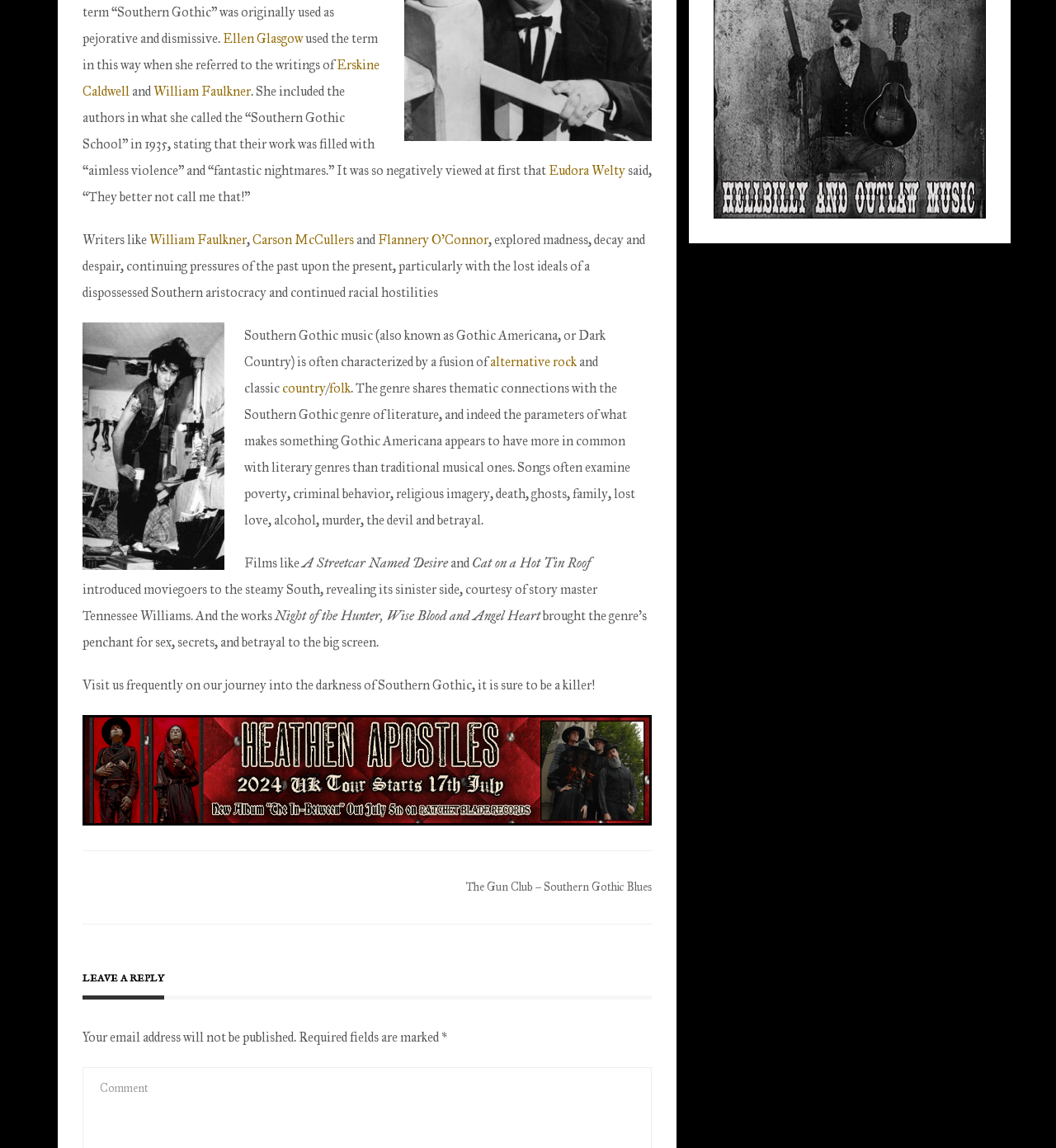Who is the author mentioned in the sentence 'She included the authors in what she called the “Southern Gothic School” in 1935...'?
Please answer using one word or phrase, based on the screenshot.

Ellen Glasgow